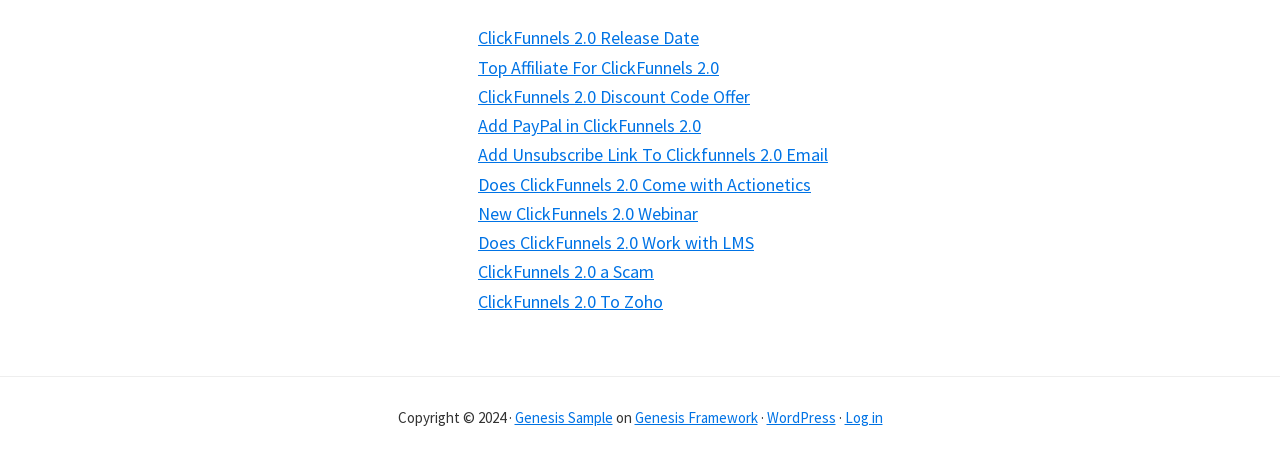Find and provide the bounding box coordinates for the UI element described with: "View Replacement Model".

None